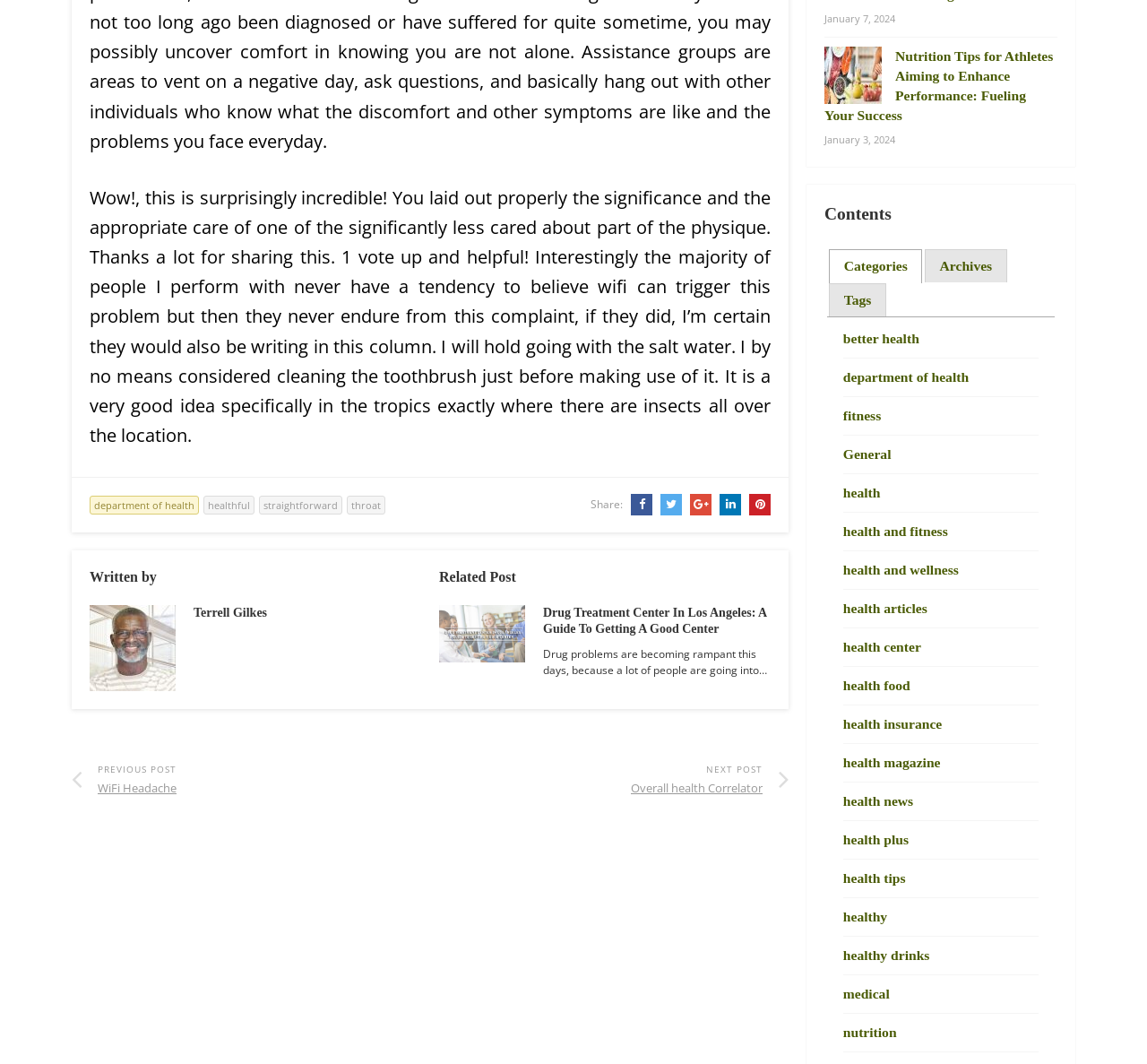Using the provided element description: "Next PostOverall health Correlator", identify the bounding box coordinates. The coordinates should be four floats between 0 and 1 in the order [left, top, right, bottom].

[0.381, 0.714, 0.688, 0.75]